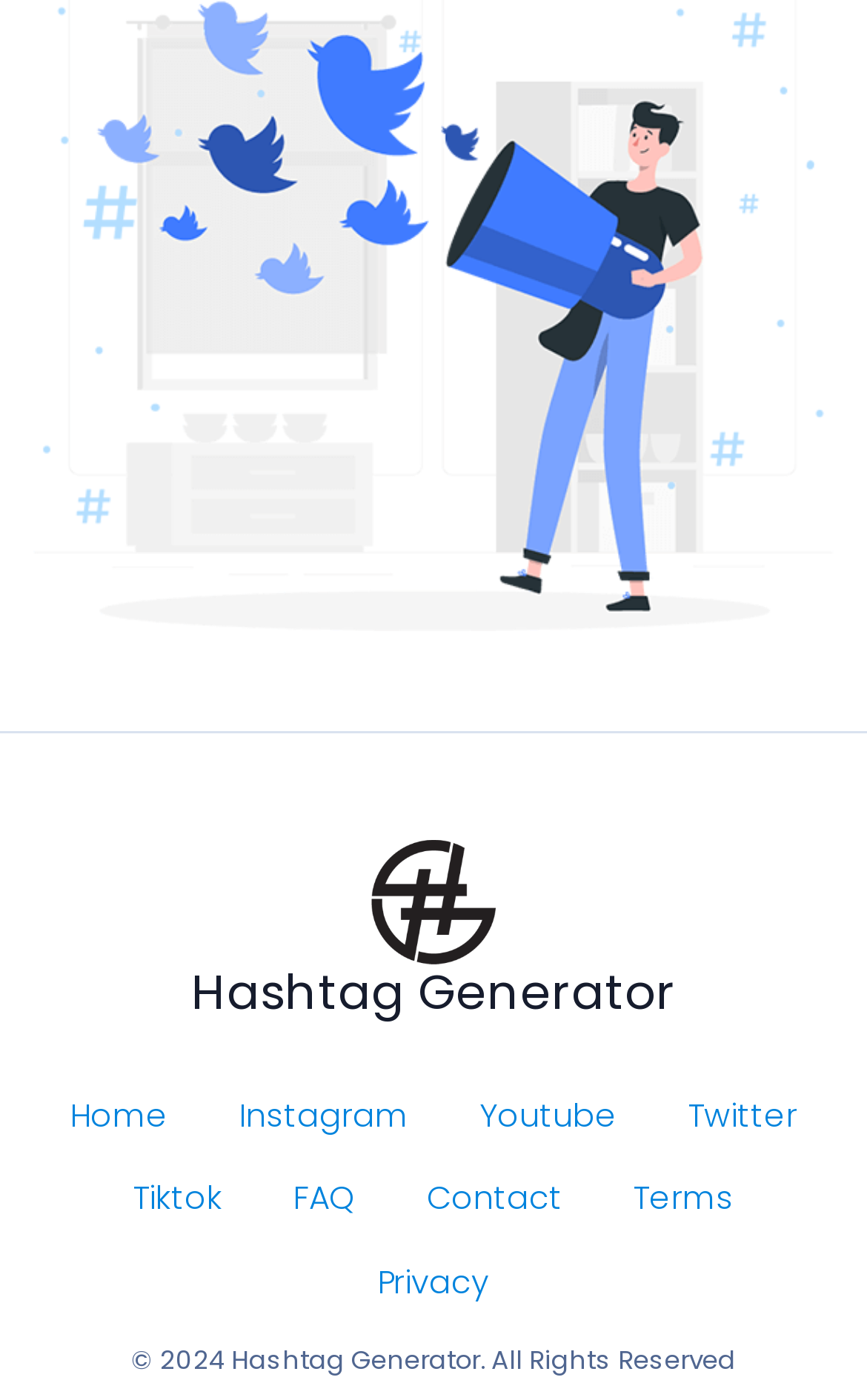Use the details in the image to answer the question thoroughly: 
What is the name of the website?

The name of the website can be determined by looking at the image and heading elements in the footer section, which both contain the text 'Hashtag Generator'.